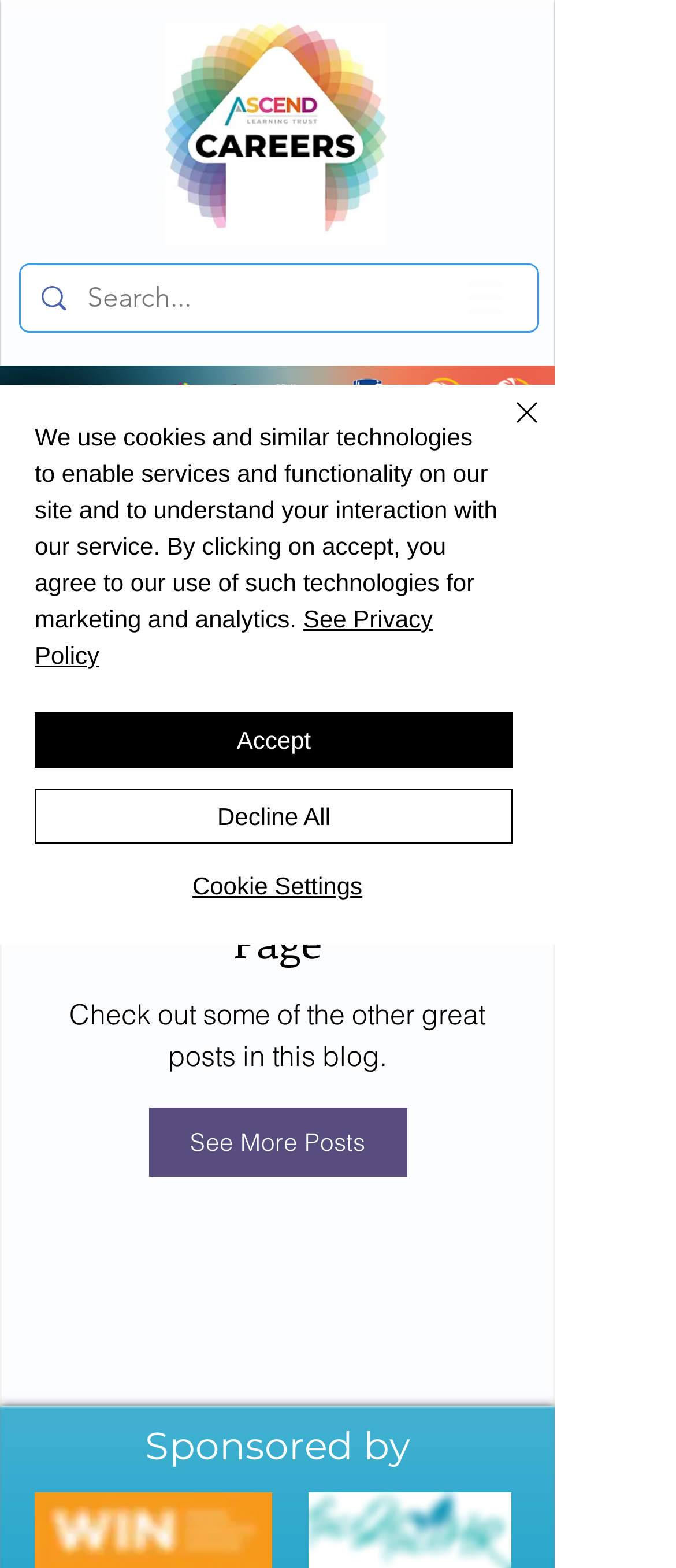Offer an extensive depiction of the webpage and its key elements.

The webpage is titled "Post | ALT Careers" and features a logo at the top left corner. Below the logo, there is a navigation menu labeled "Site" with a dropdown button on the right side. To the right of the navigation menu, there is a search bar with a magnifying glass icon and a search box where users can input text.

The main content area is divided into two sections. The top section is a slideshow featuring six logos of different organizations, arranged horizontally across the page. The logos are of varying sizes, with the first logo on the left being the smallest and the last logo on the right being the largest.

Below the slideshow, there is a heading that reads "Post" followed by a link to "All Posts" on the right side. There is also a dropdown combobox on the left side with an arrow icon. Further down, there is a message that reads "We Couldn’t Find This Page" with a suggestion to "Check out some of the other great posts in this blog." Below this message, there is a link to "See More Posts".

At the very bottom of the page, there is a section labeled "Sponsored by" with a heading. Above this section, there is a cookie policy alert that takes up most of the page width. The alert informs users about the use of cookies and similar technologies on the site and provides options to accept, decline, or customize cookie settings. There is also a "Close" button on the right side of the alert.